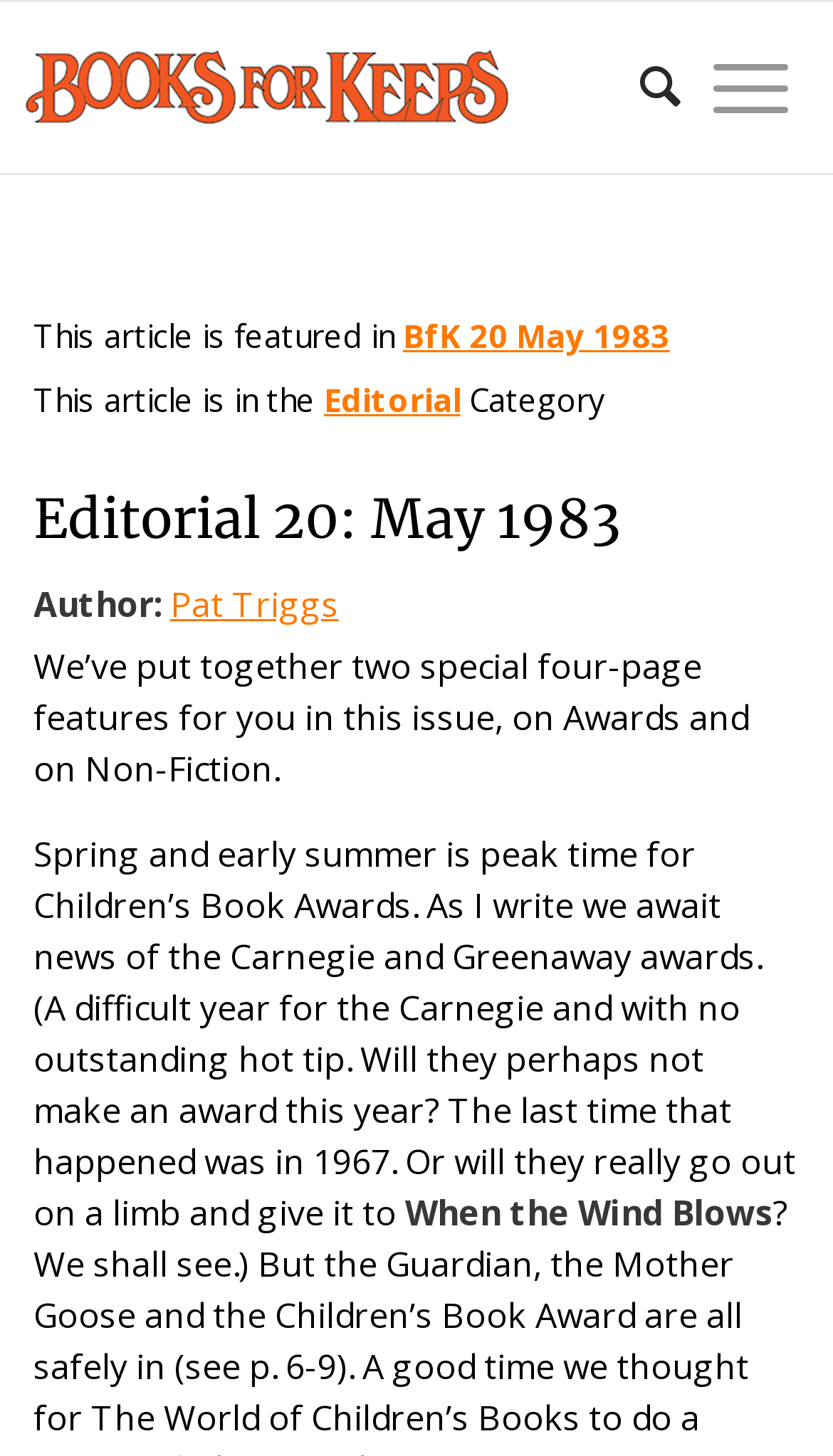Write an exhaustive caption that covers the webpage's main aspects.

The webpage is about Editorial 20, published in May 1983, and is part of the Books For Keeps collection. At the top left, there is a logo image of Books For Keeps, accompanied by a link to the same. On the top right, there are two links, "Search" and "Menu". 

Below the top section, there is a featured article section. It starts with a text "This article is featured in" followed by a link to "BfK 20 May 1983". Then, there is a text "This article is in the" followed by a link to the "Editorial" category. 

The main content of the webpage is an editorial article titled "Editorial 20: May 1983", which is also a link. The author of the article is Pat Triggs. The article begins with a brief introduction, mentioning that there are two special four-page features in this issue, on Awards and on Non-Fiction. The main body of the article discusses Children's Book Awards, specifically the Carnegie and Greenaway awards, and mentions a book titled "When the Wind Blows".